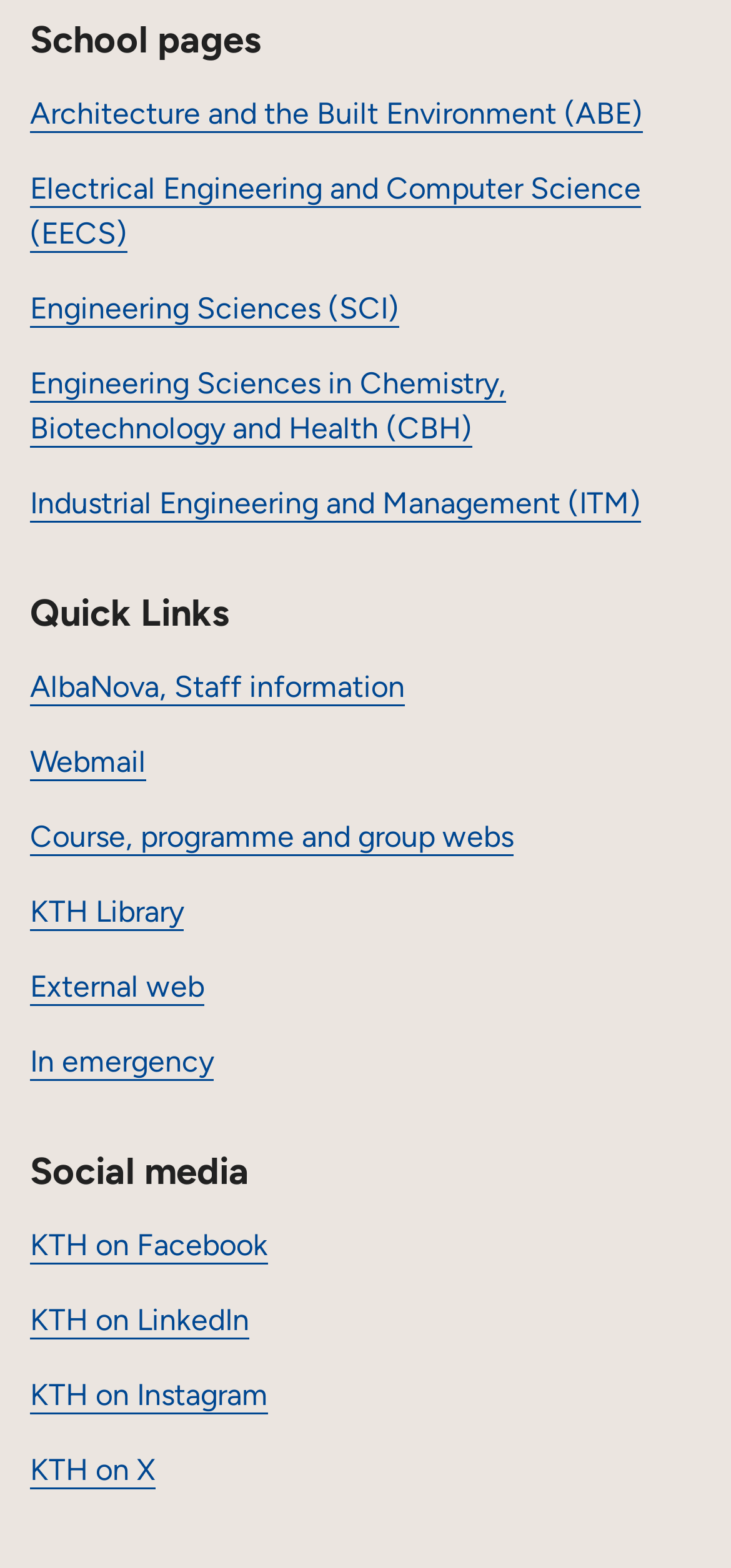What is the last quick link listed?
From the image, provide a succinct answer in one word or a short phrase.

In emergency